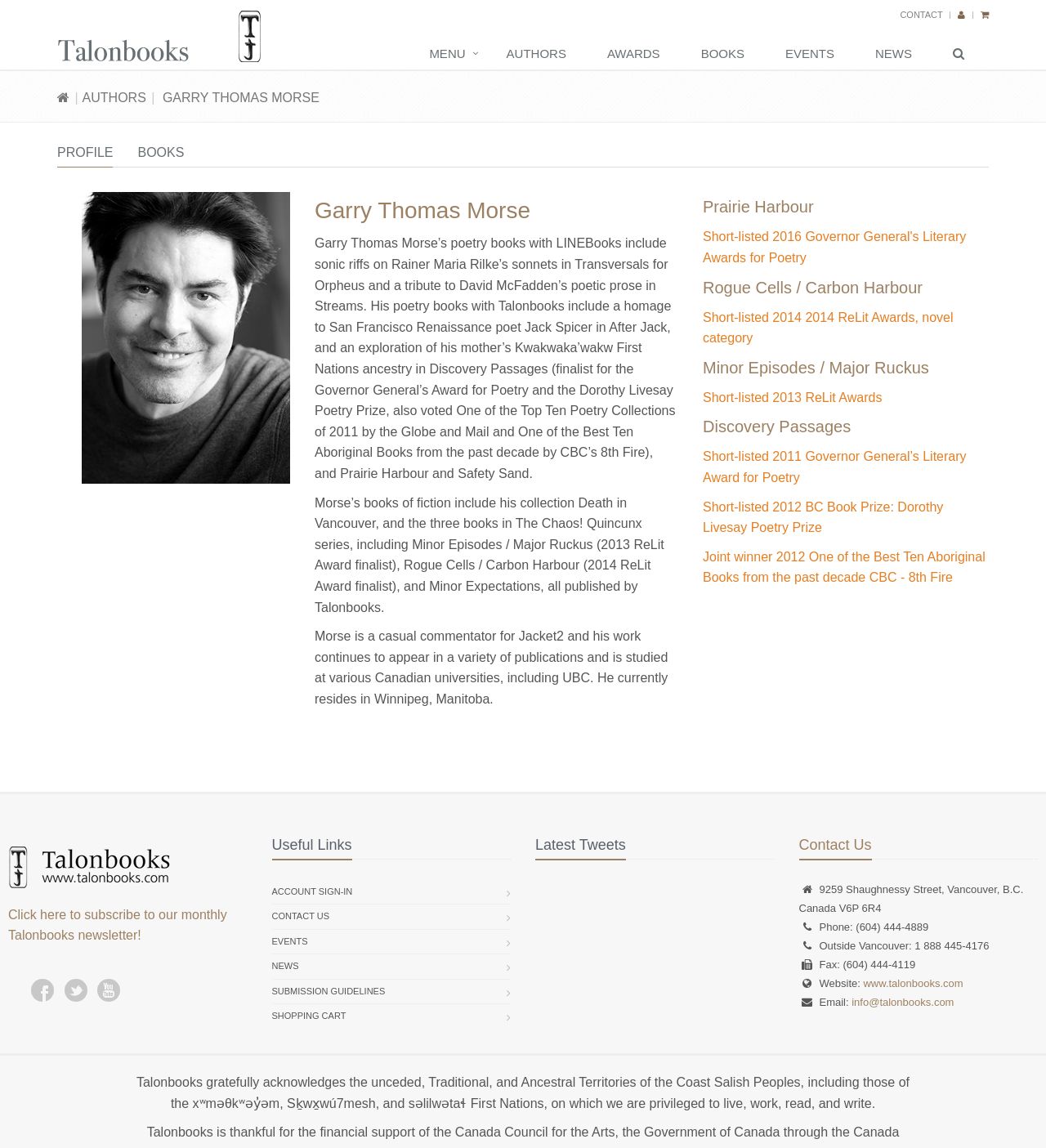Please identify the bounding box coordinates of the clickable area that will allow you to execute the instruction: "Click the CONTACT link".

[0.86, 0.009, 0.901, 0.017]